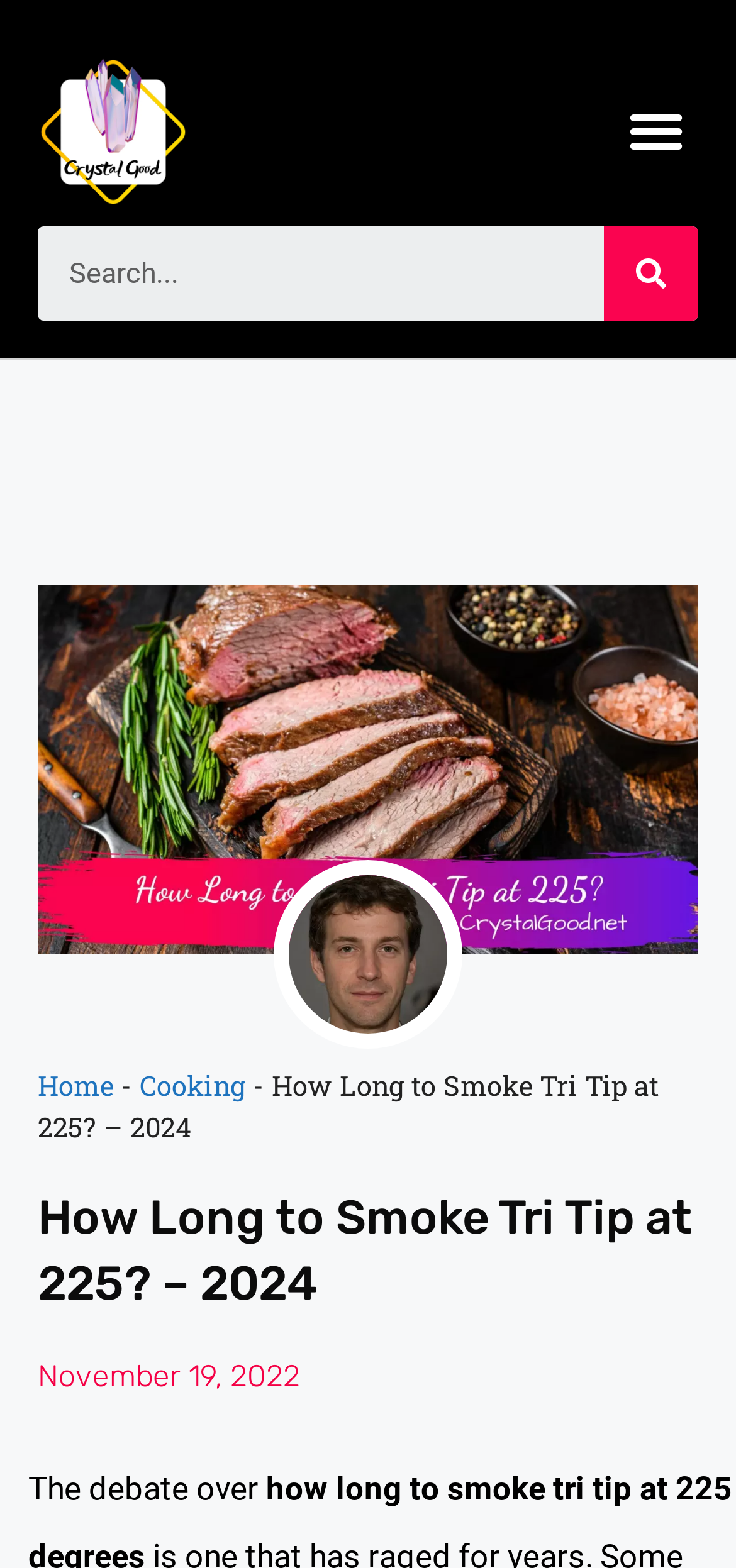Provide the text content of the webpage's main heading.

How Long to Smoke Tri Tip at 225? – 2024